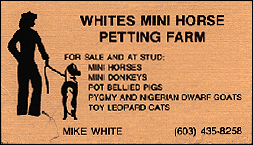Provide a single word or phrase answer to the question: 
What type of animals are available at the farm?

Mini horses, mini donkeys, etc.